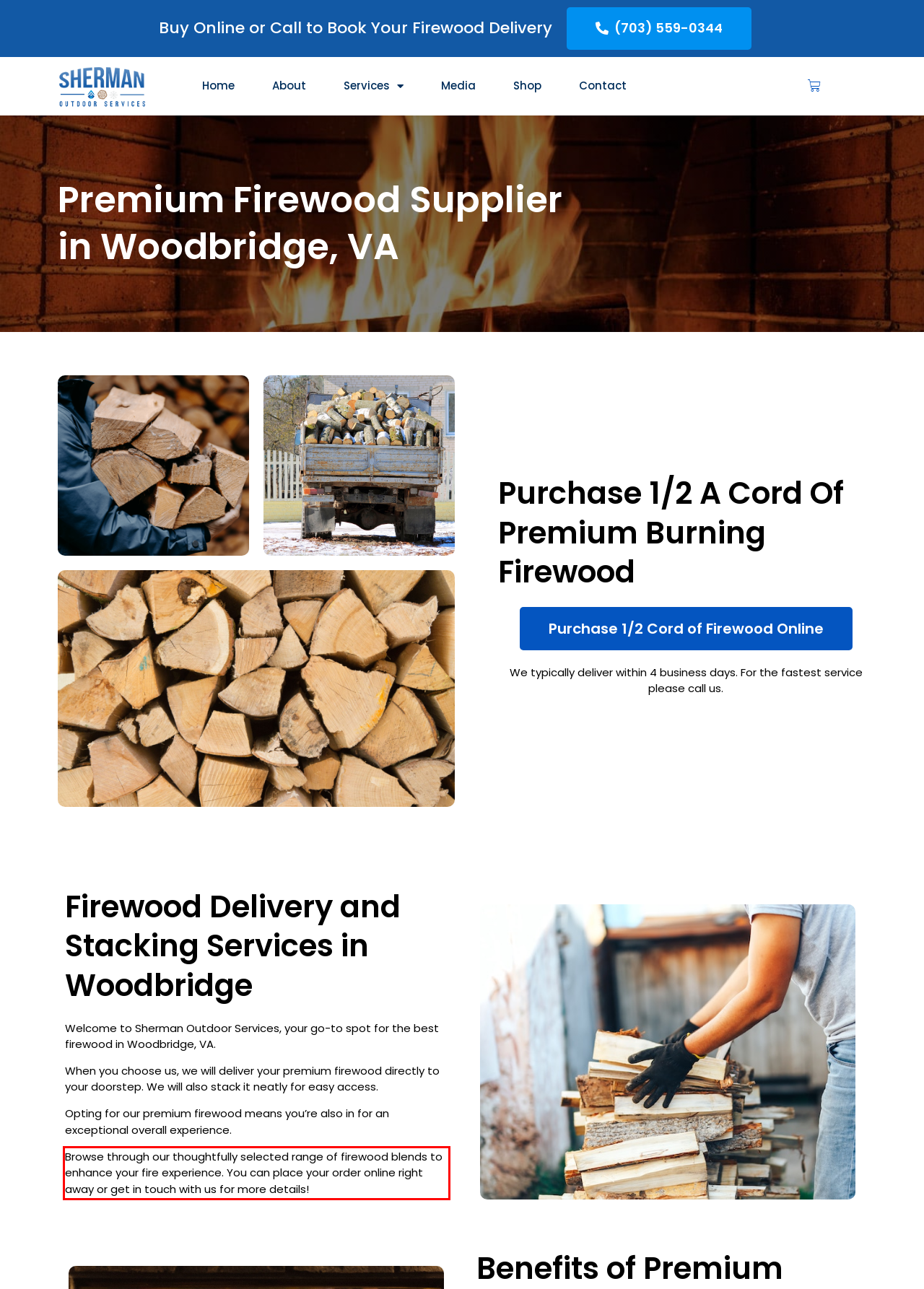Inspect the webpage screenshot that has a red bounding box and use OCR technology to read and display the text inside the red bounding box.

Browse through our thoughtfully selected range of firewood blends to enhance your fire experience. You can place your order online right away or get in touch with us for more details!